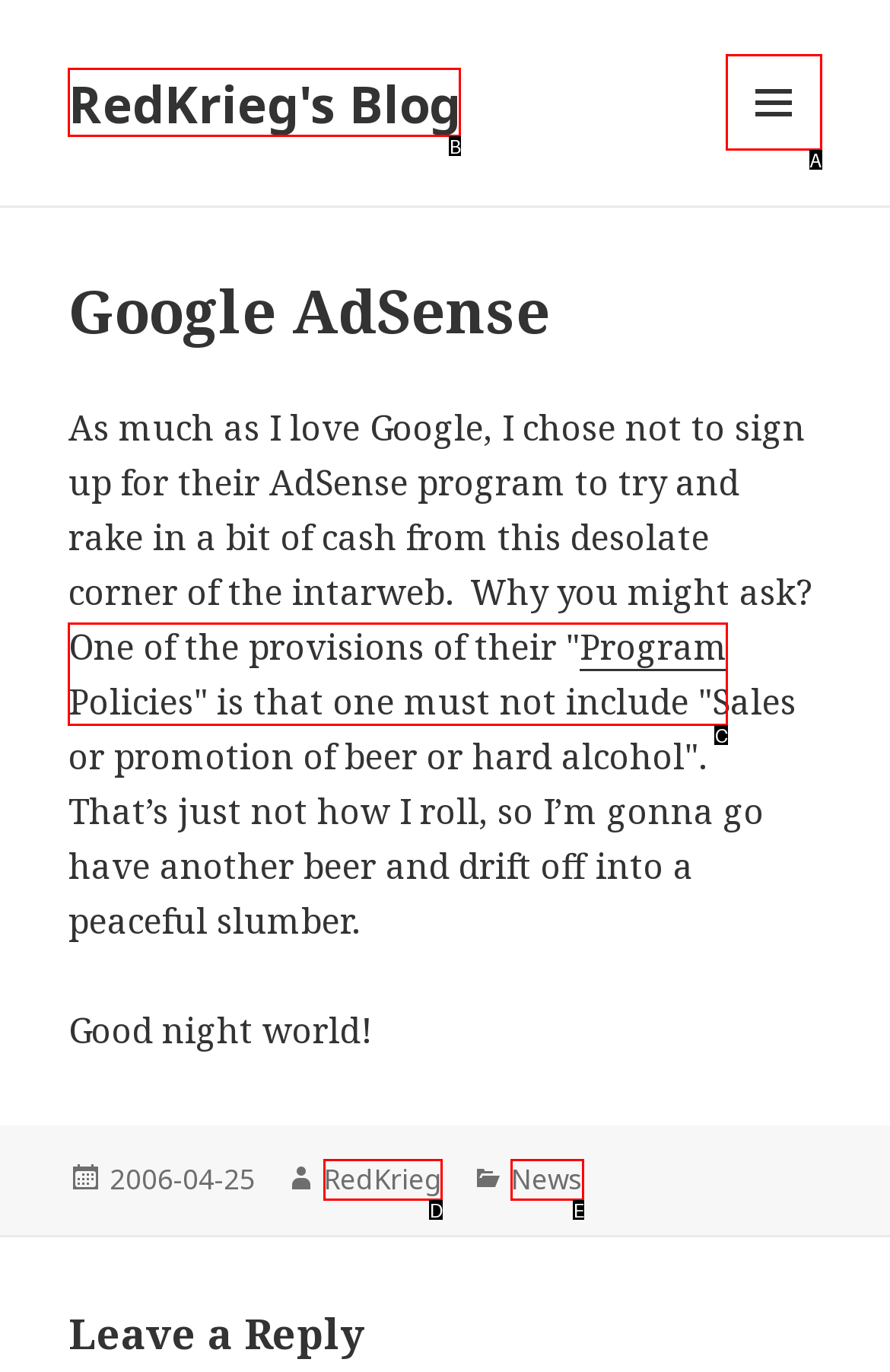Using the provided description: Menu and widgets, select the HTML element that corresponds to it. Indicate your choice with the option's letter.

A